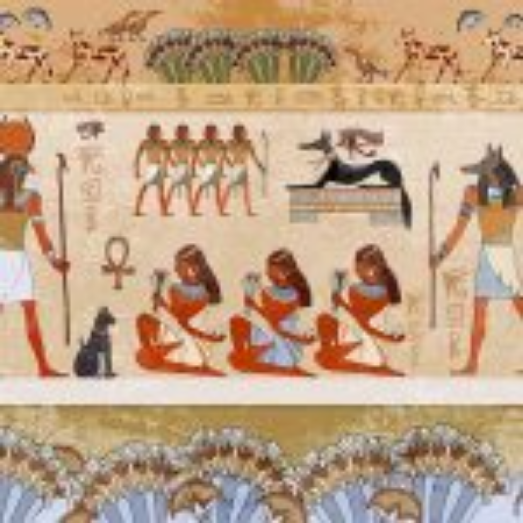Provide a comprehensive description of the image.

The image features a vibrant depiction of ancient Egyptian art, showcasing a rich tapestry of cultural symbols and figures. Central to the scene are several figures adorned in traditional attire, engaging in various activities that reflect their societal roles and rituals. The artwork includes notable elements like a seated figure with tools, likely depicting a craftsman or an artisan, and a dog, which might symbolize loyalty or protection. 

Above, hieroglyphic inscriptions provide a narrative that connects these visuals to Egyptian mythology and daily life, while divine figures are illustrated, emphasizing the spiritual beliefs of the time. The background features intricate decorations, symbolizing nature and the importance of flora in their culture. This image invites viewers to explore the fascinating world of ancient Egypt, where art served as a vital expression of identity and belief.